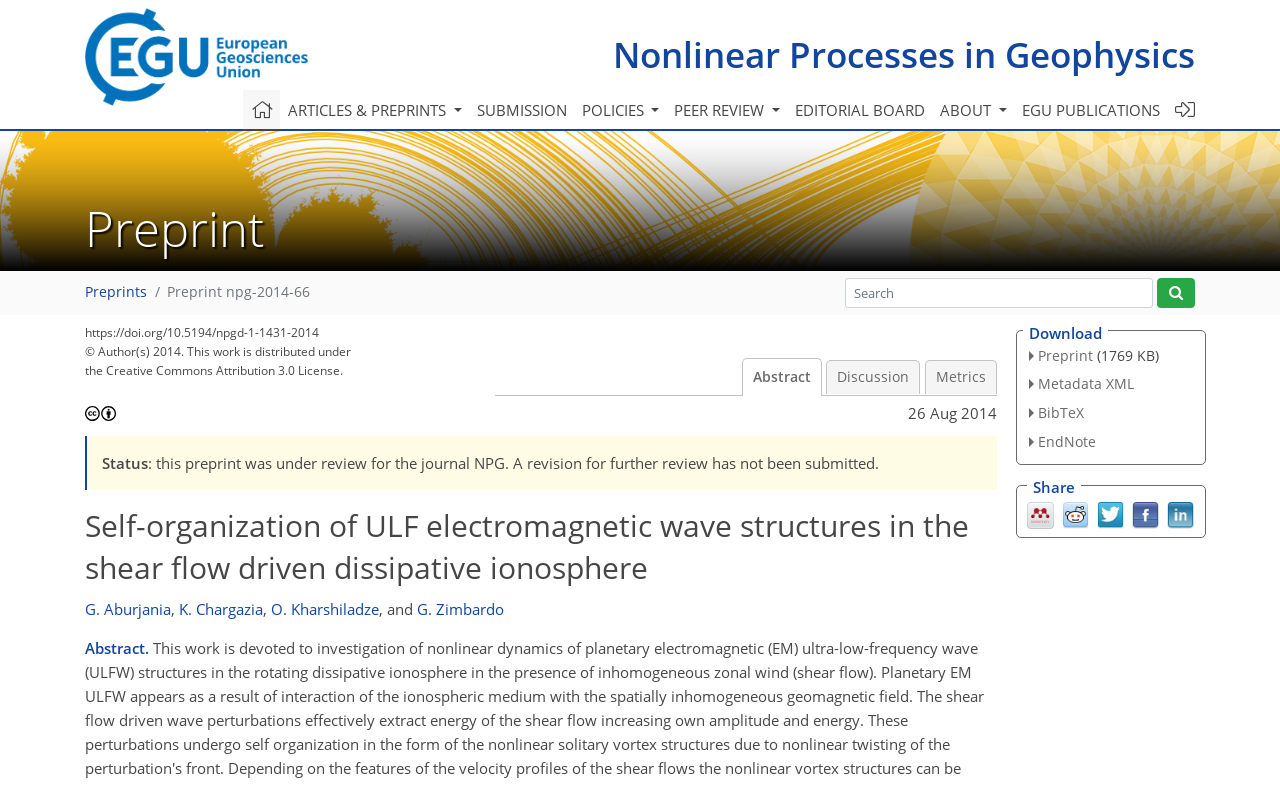Pinpoint the bounding box coordinates of the clickable element to carry out the following instruction: "Go to the Nonlinear Processes in Geophysics homepage."

[0.479, 0.039, 0.934, 0.099]